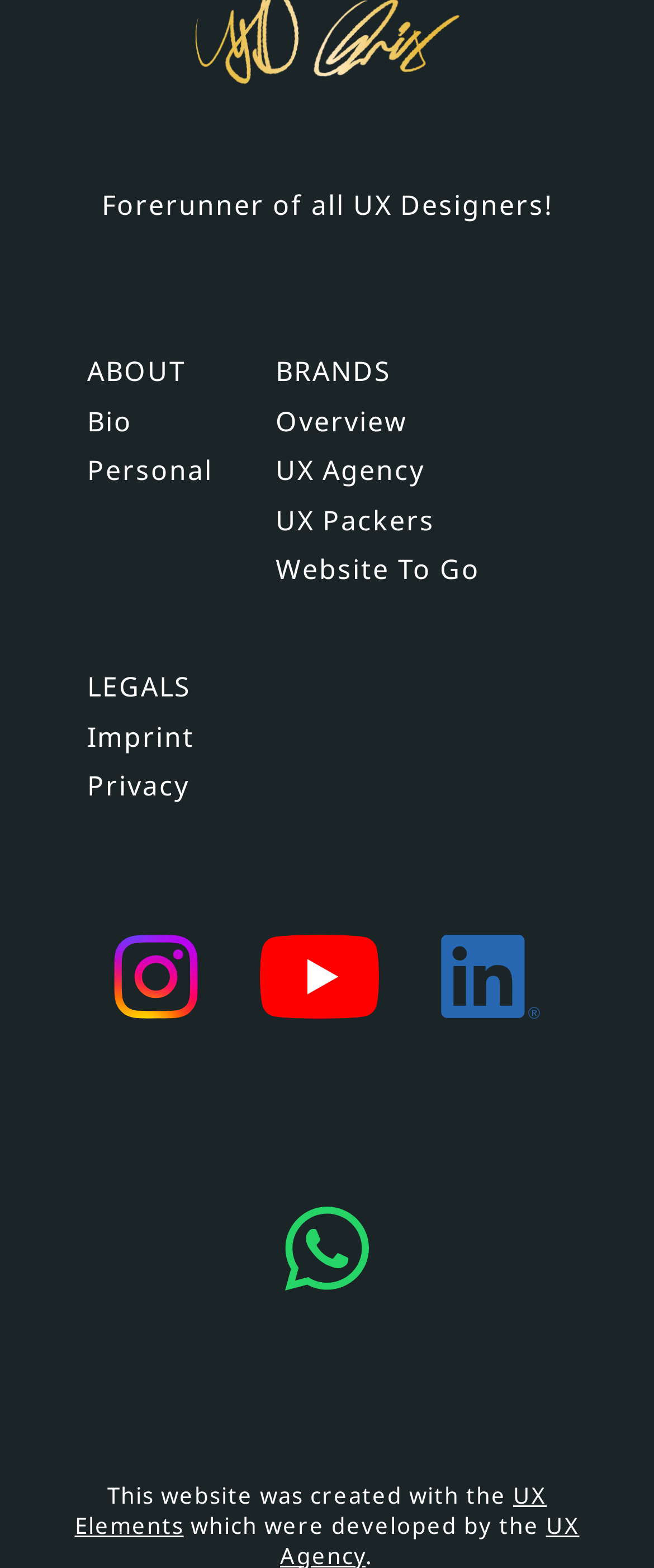Provide the bounding box coordinates of the section that needs to be clicked to accomplish the following instruction: "Visit UX Agency."

[0.421, 0.289, 0.649, 0.312]